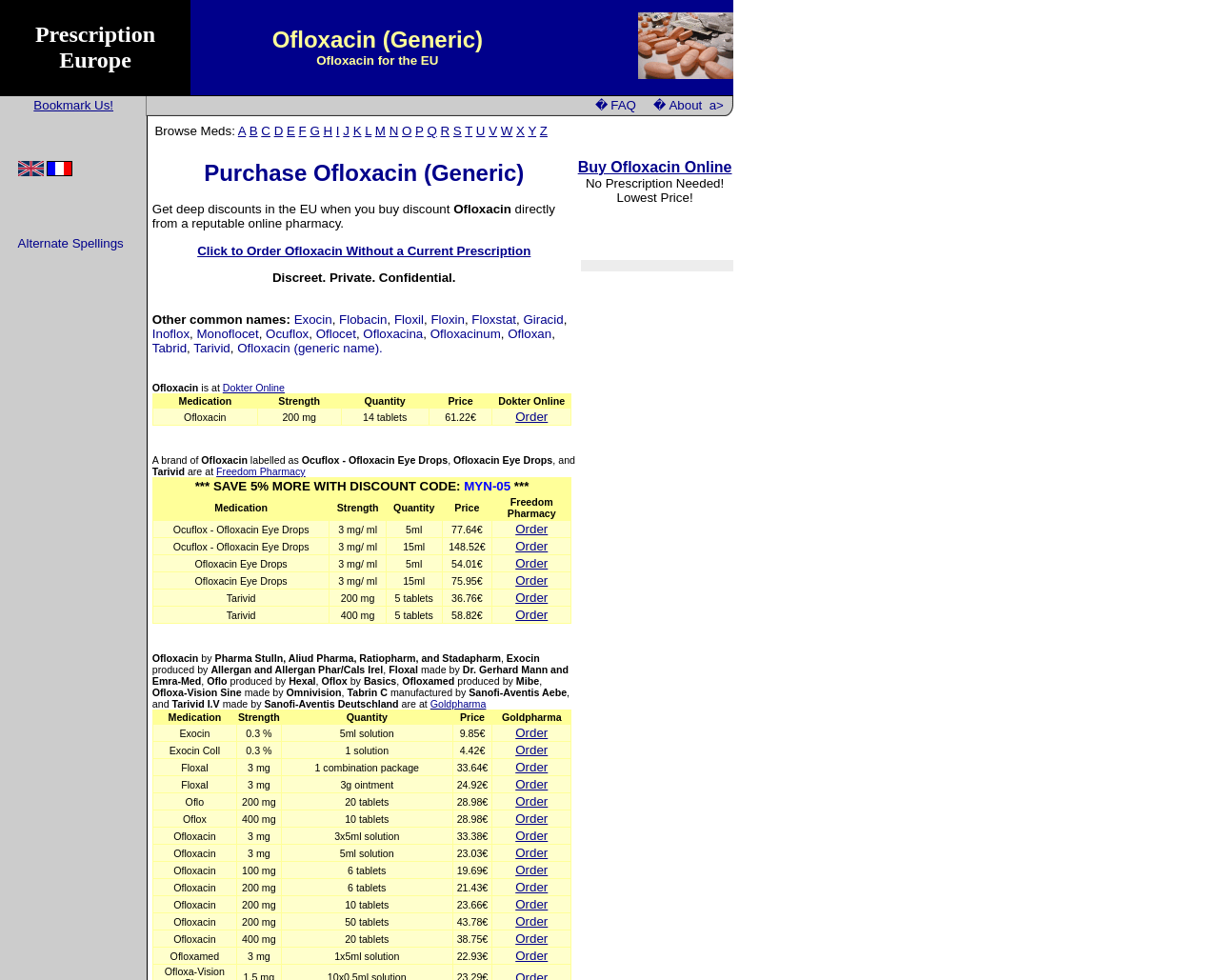Pinpoint the bounding box coordinates of the clickable element needed to complete the instruction: "Click to view about". The coordinates should be provided as four float numbers between 0 and 1: [left, top, right, bottom].

[0.531, 0.1, 0.594, 0.115]